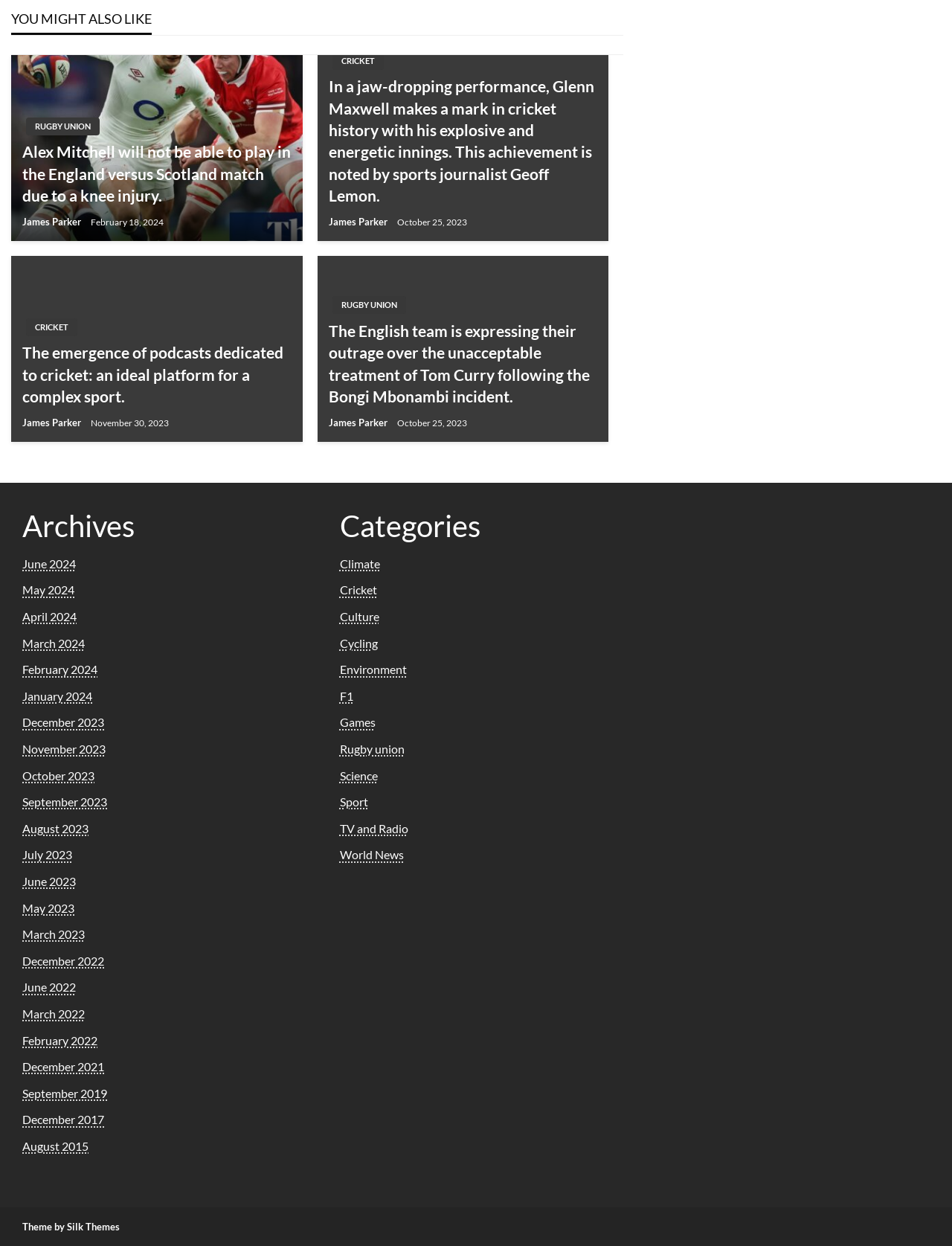Pinpoint the bounding box coordinates of the element to be clicked to execute the instruction: "Check the latest news in 'Rugby union'".

[0.357, 0.595, 0.425, 0.607]